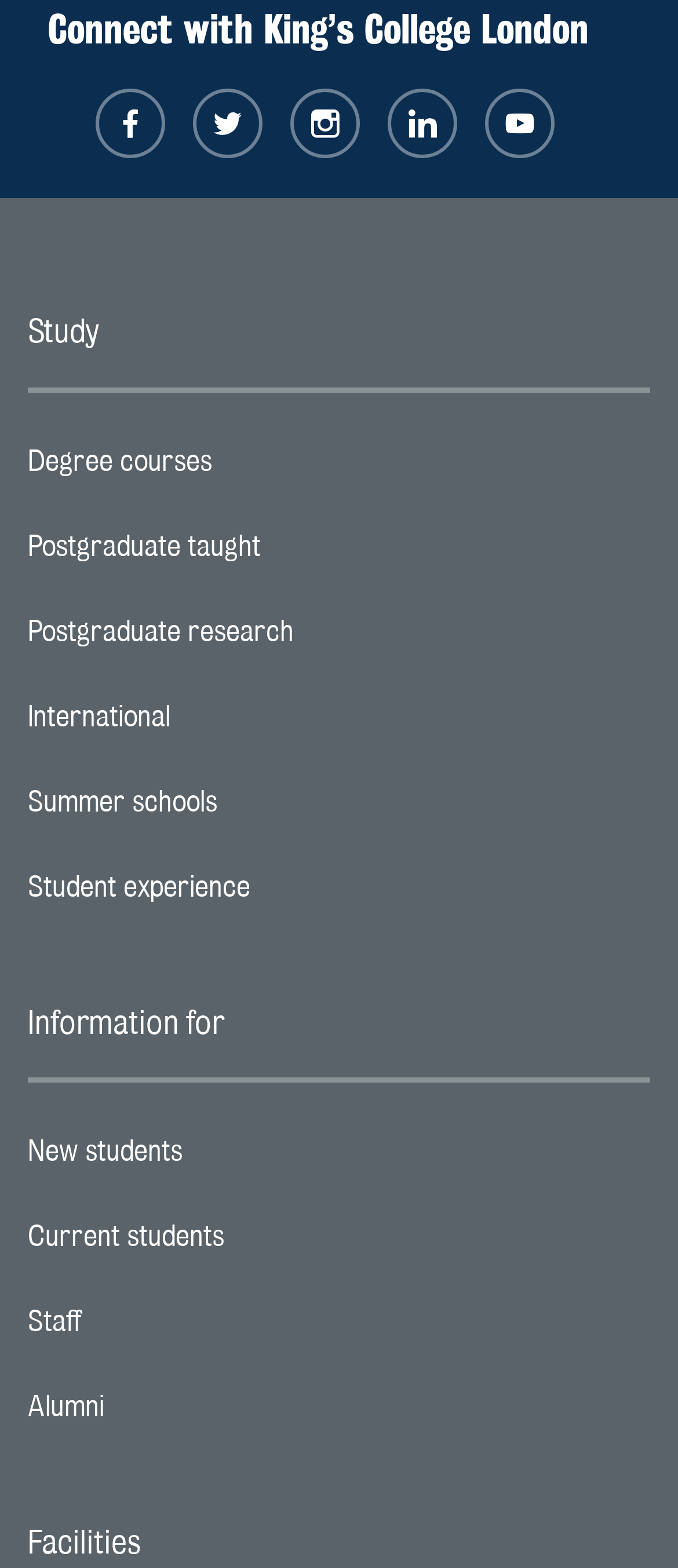Using the given description, provide the bounding box coordinates formatted as (top-left x, top-left y, bottom-right x, bottom-right y), with all values being floating point numbers between 0 and 1. Description: Summer schoolsFooter navigation link

[0.041, 0.485, 0.959, 0.539]